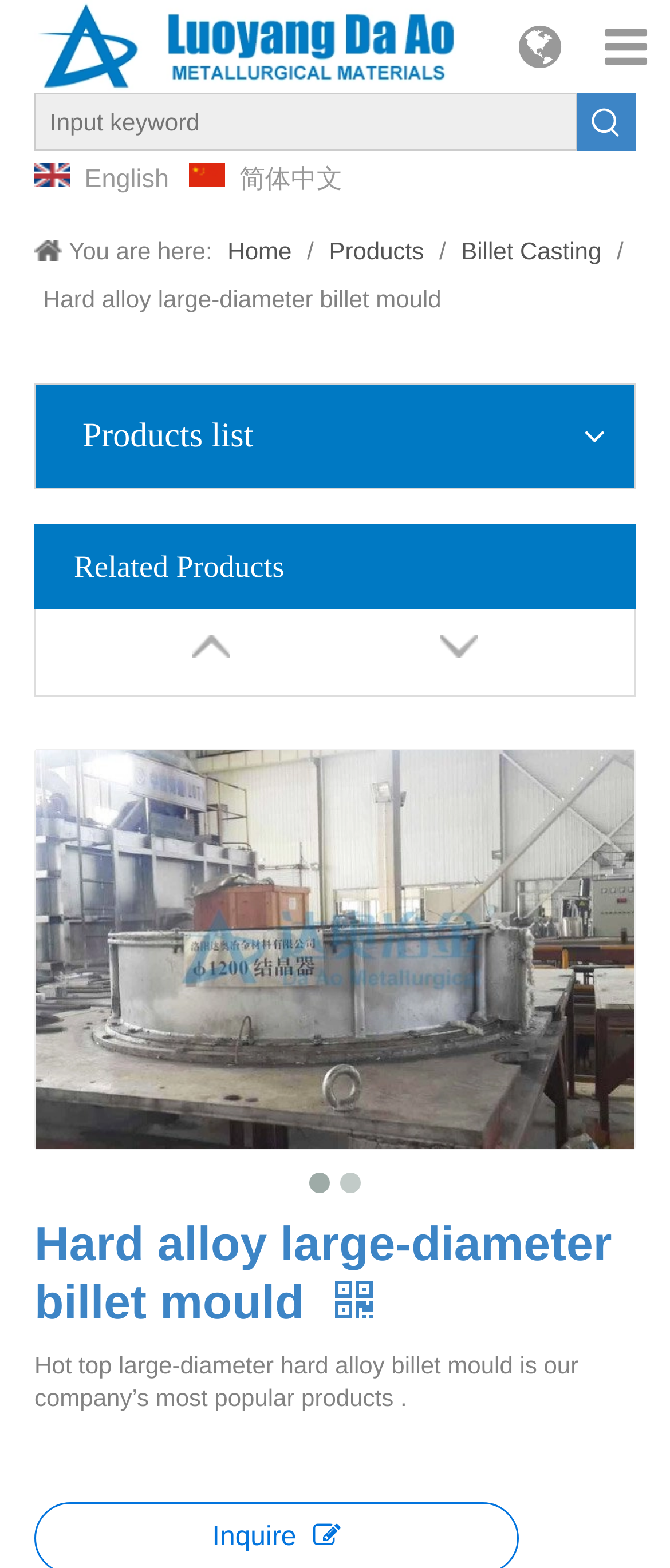Could you specify the bounding box coordinates for the clickable section to complete the following instruction: "View product details"?

[0.051, 0.478, 0.949, 0.734]